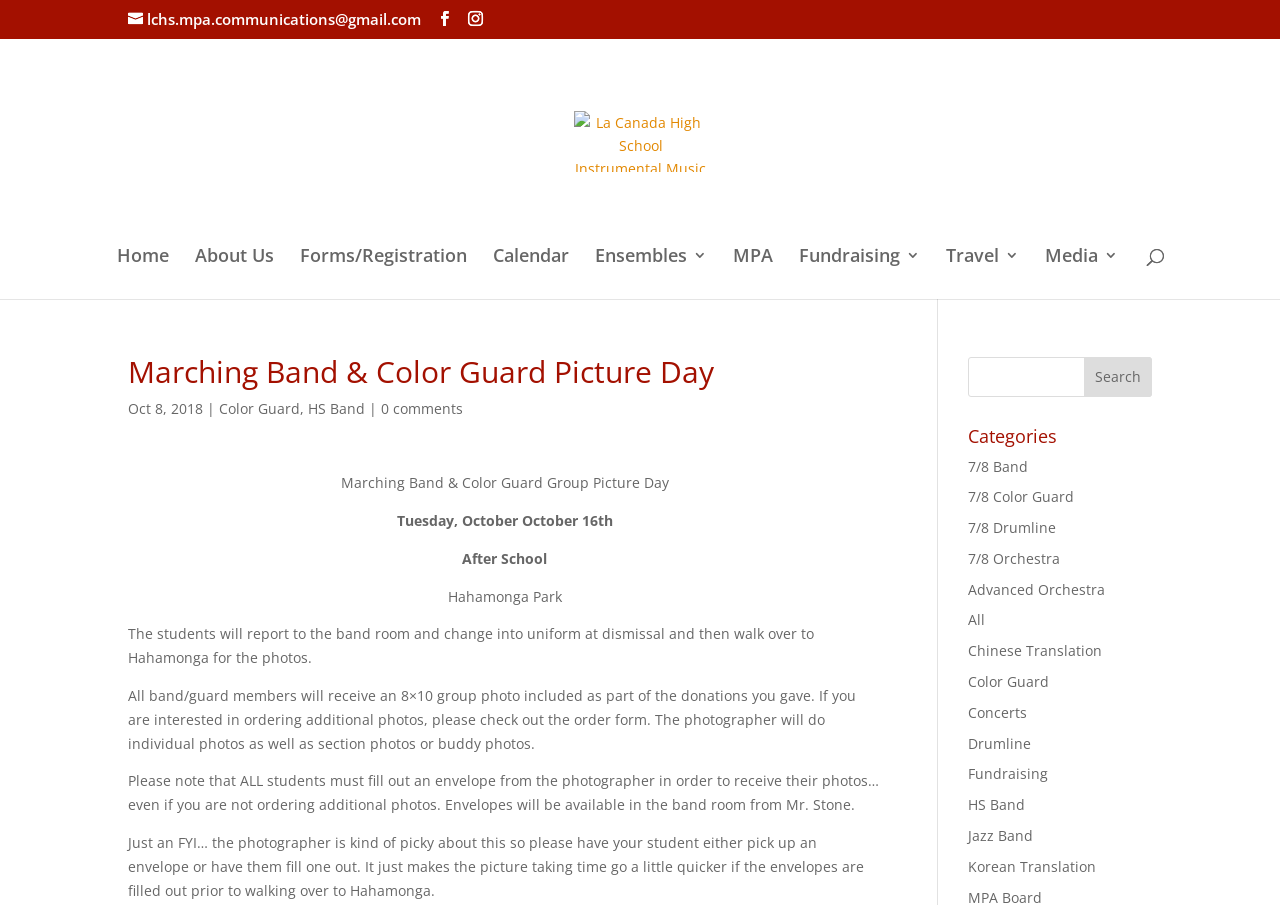Specify the bounding box coordinates of the area that needs to be clicked to achieve the following instruction: "View the calendar".

[0.385, 0.273, 0.444, 0.33]